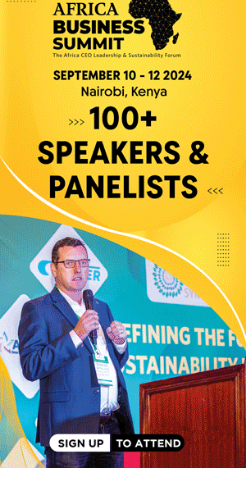How many speakers and panelists are participating in the summit?
Please provide a single word or phrase answer based on the image.

Over 100